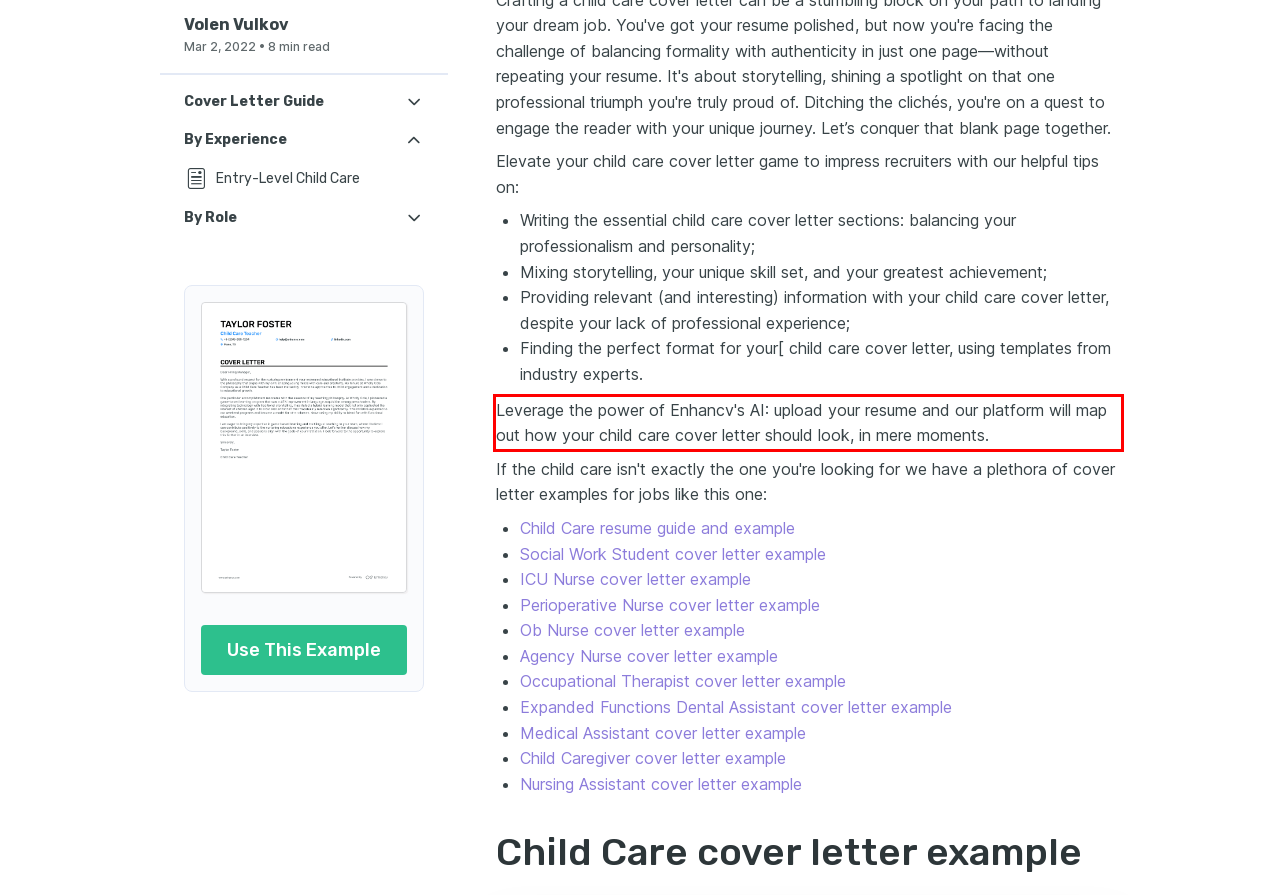From the screenshot of the webpage, locate the red bounding box and extract the text contained within that area.

Leverage the power of Enhancv's AI: upload your resume and our platform will map out how your child care cover letter should look, in mere moments.